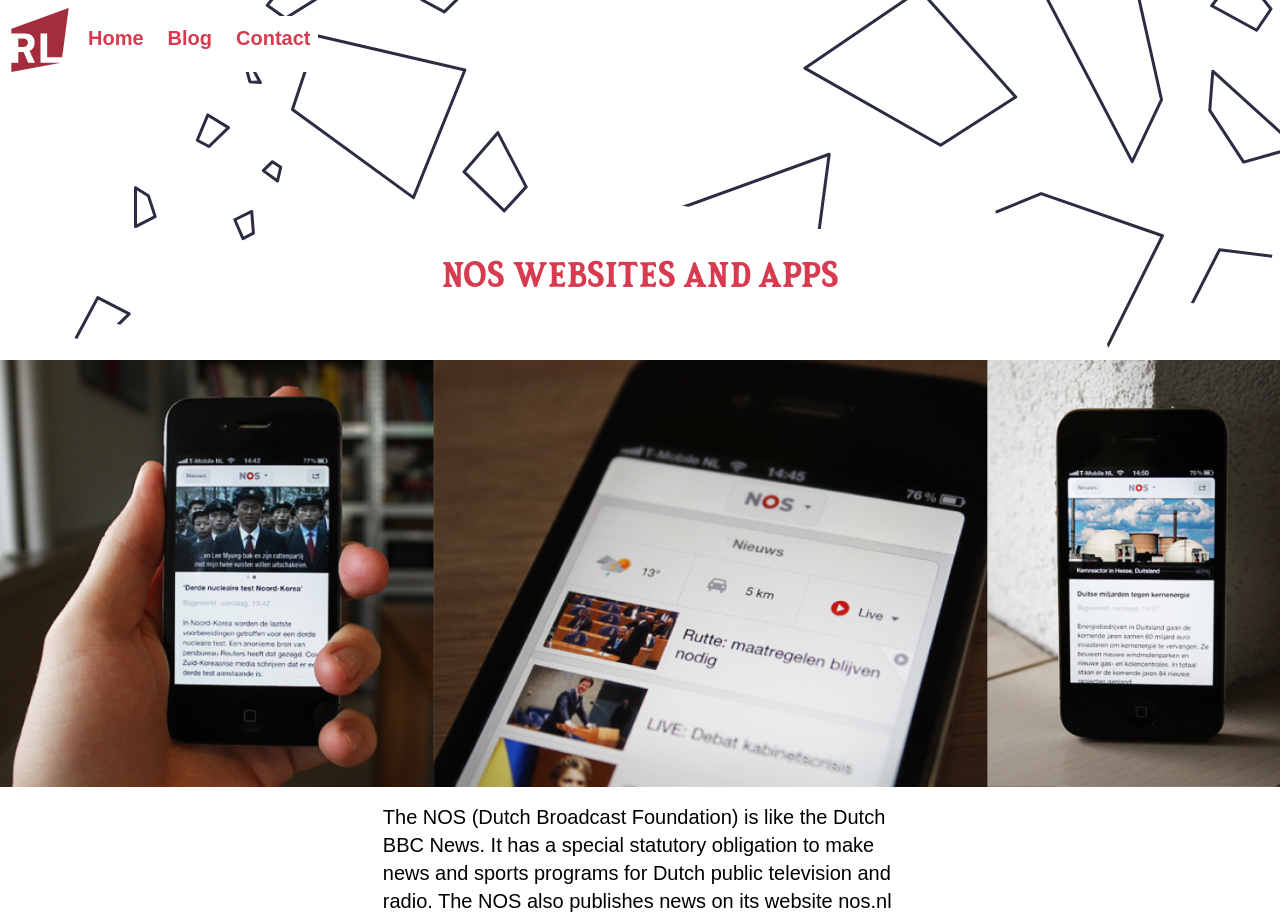Identify the bounding box for the described UI element: "Home".

[0.069, 0.03, 0.112, 0.054]